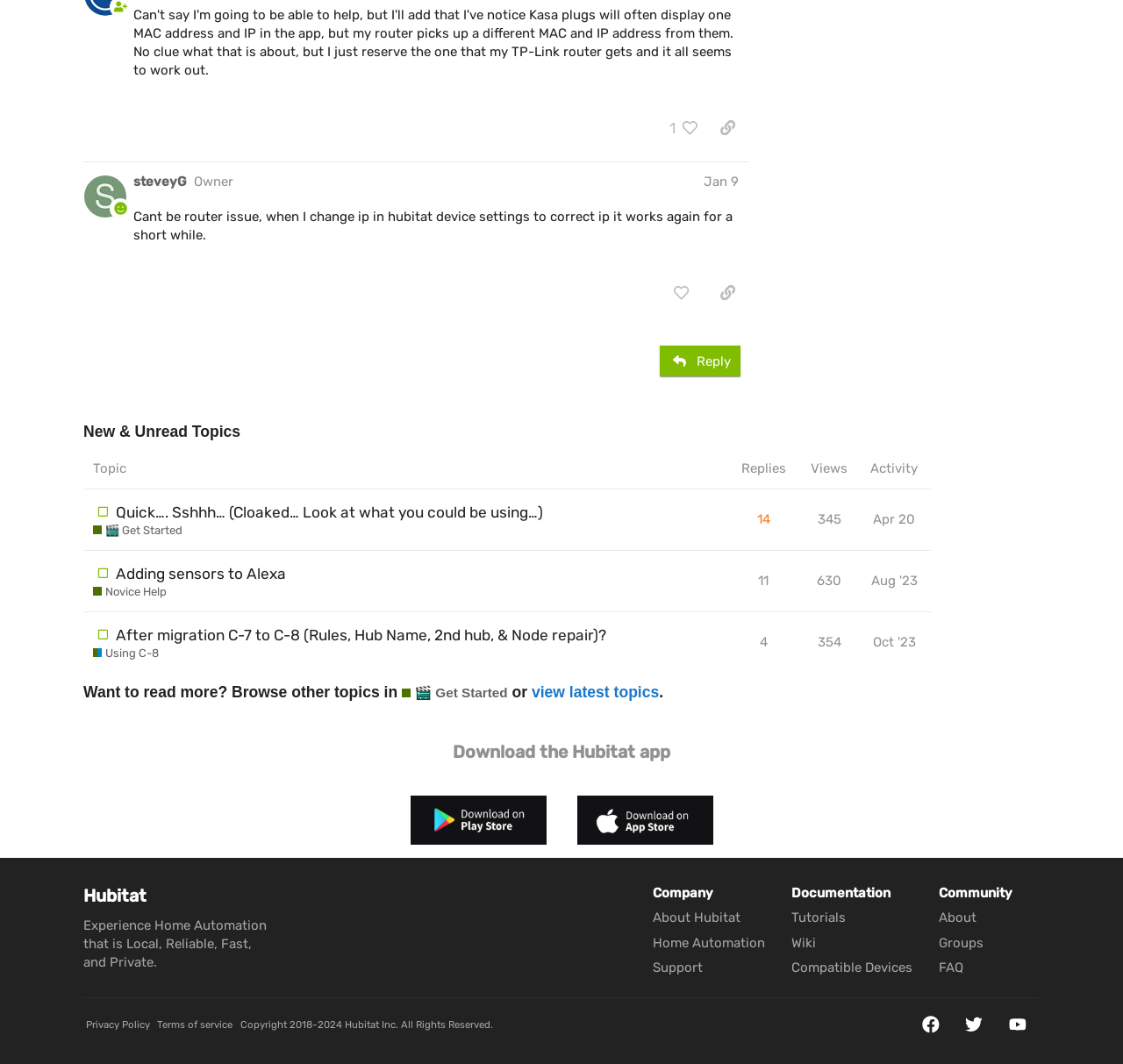Find the bounding box coordinates for the HTML element specified by: "🎬 Get Started".

[0.083, 0.491, 0.163, 0.506]